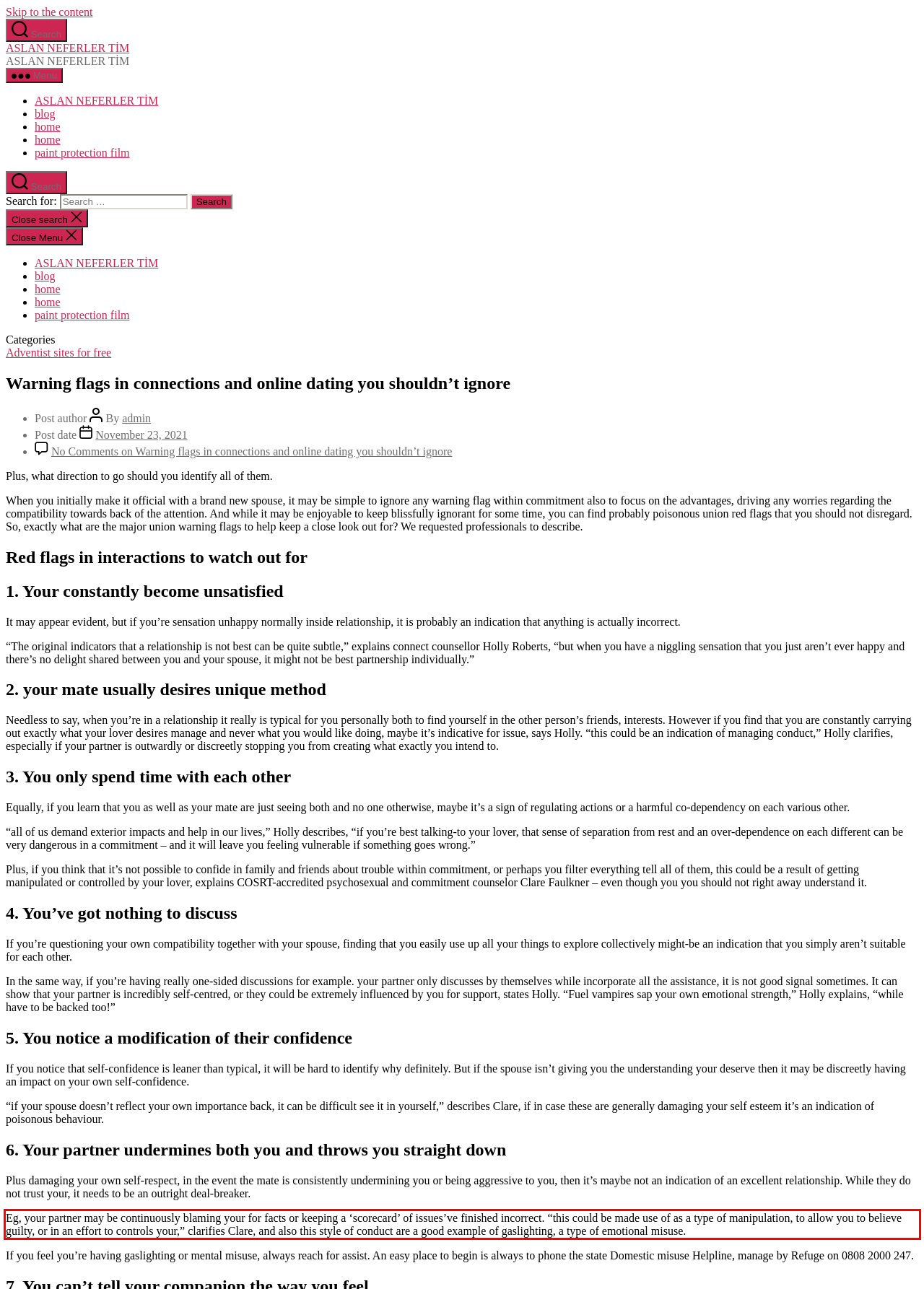From the provided screenshot, extract the text content that is enclosed within the red bounding box.

Eg, your partner may be continuously blaming your for facts or keeping a ‘scorecard’ of issues’ve finished incorrect. “this could be made use of as a type of manipulation, to allow you to believe guilty, or in an effort to controls your,” clarifies Clare, and also this style of conduct are a good example of gaslighting, a type of emotional misuse.